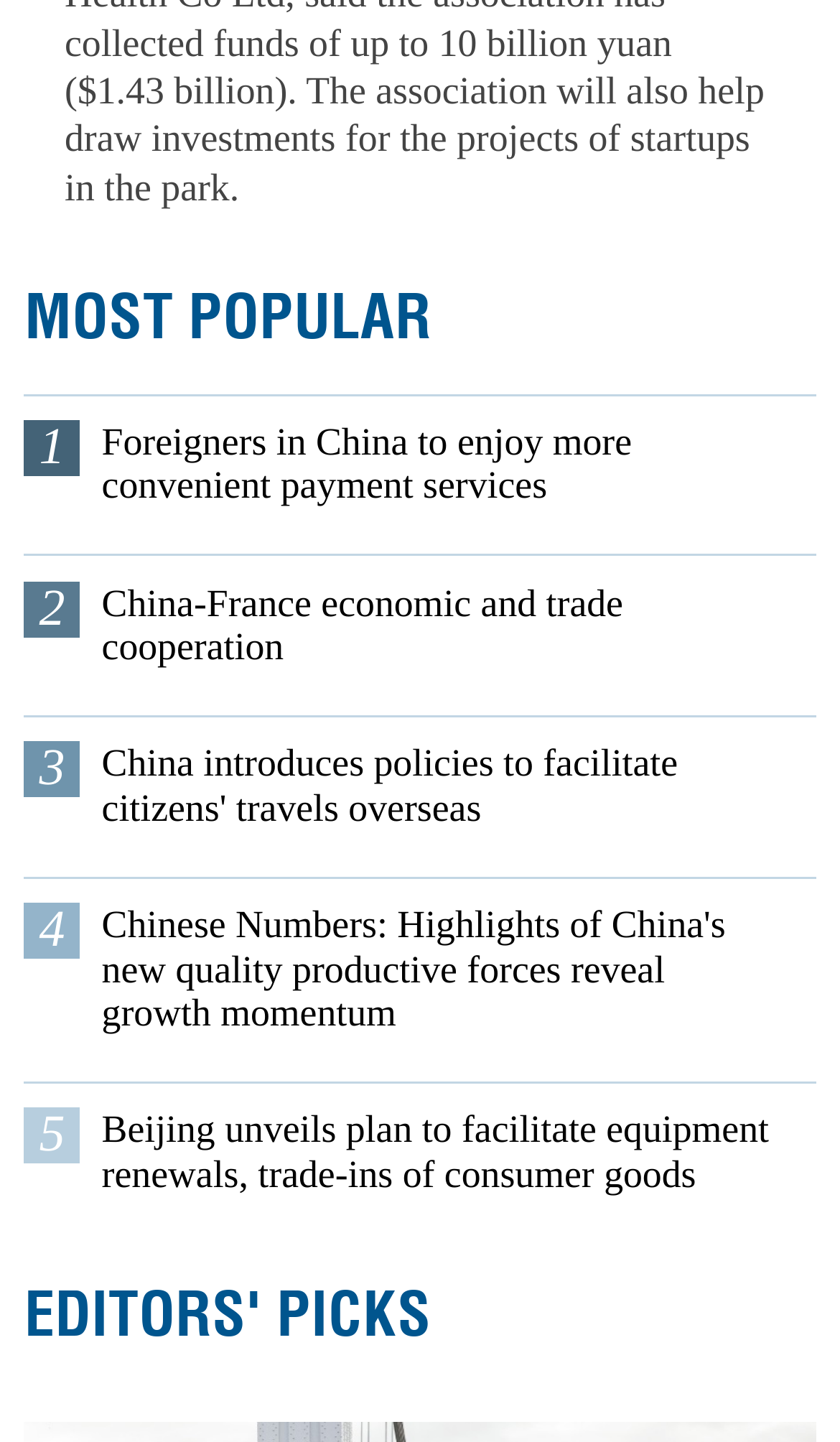Answer the question using only a single word or phrase: 
What is the last link on this webpage?

EDITORS' PICKS